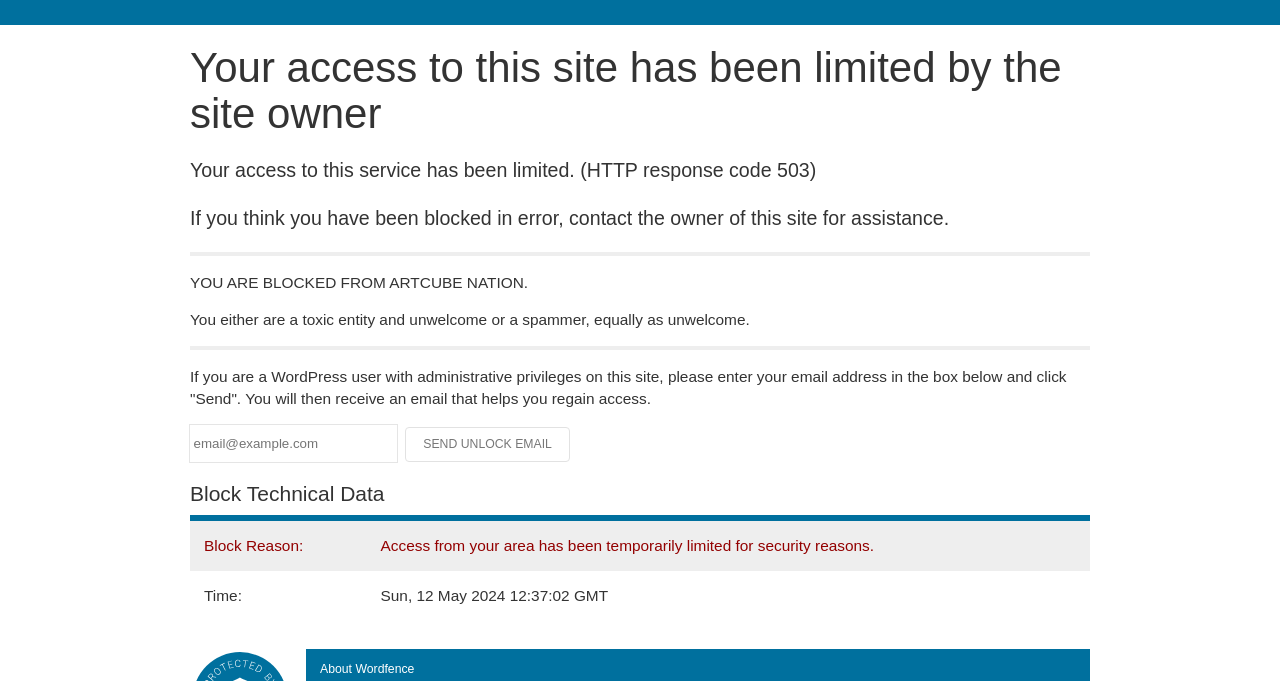Please determine the heading text of this webpage.

Your access to this site has been limited by the site owner